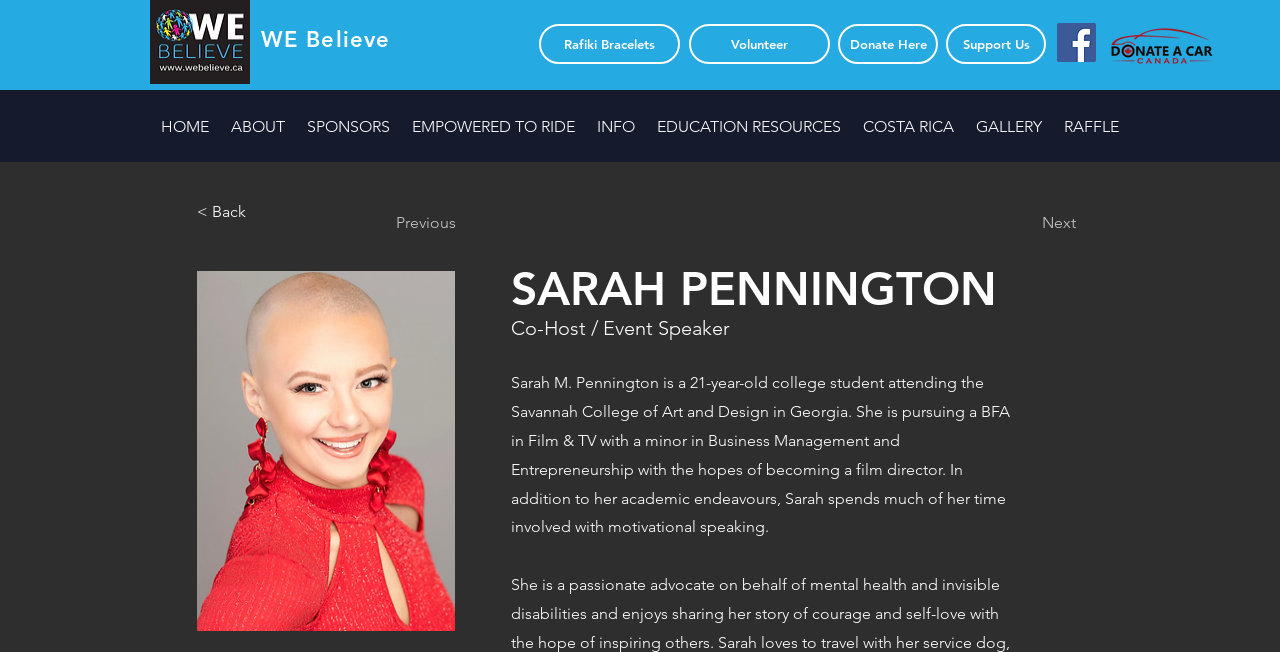What is Sarah's profession?
Could you please answer the question thoroughly and with as much detail as possible?

I found this answer by reading the StaticText 'Co-Host / Event Speaker' which is associated with Sarah's name and image, indicating her profession.